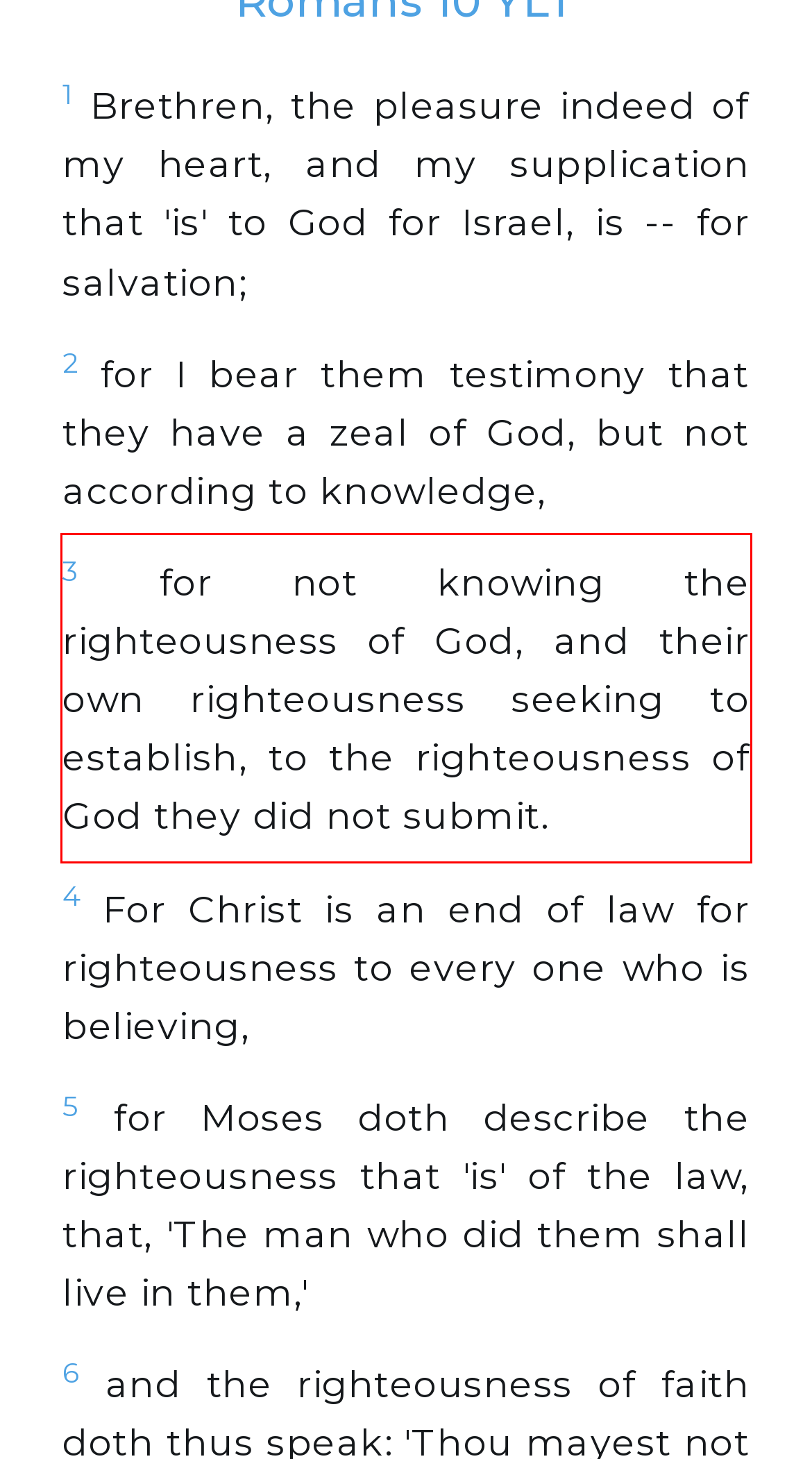Please use OCR to extract the text content from the red bounding box in the provided webpage screenshot.

3 for not knowing the righteousness of God, and their own righteousness seeking to establish, to the righteousness of God they did not submit.